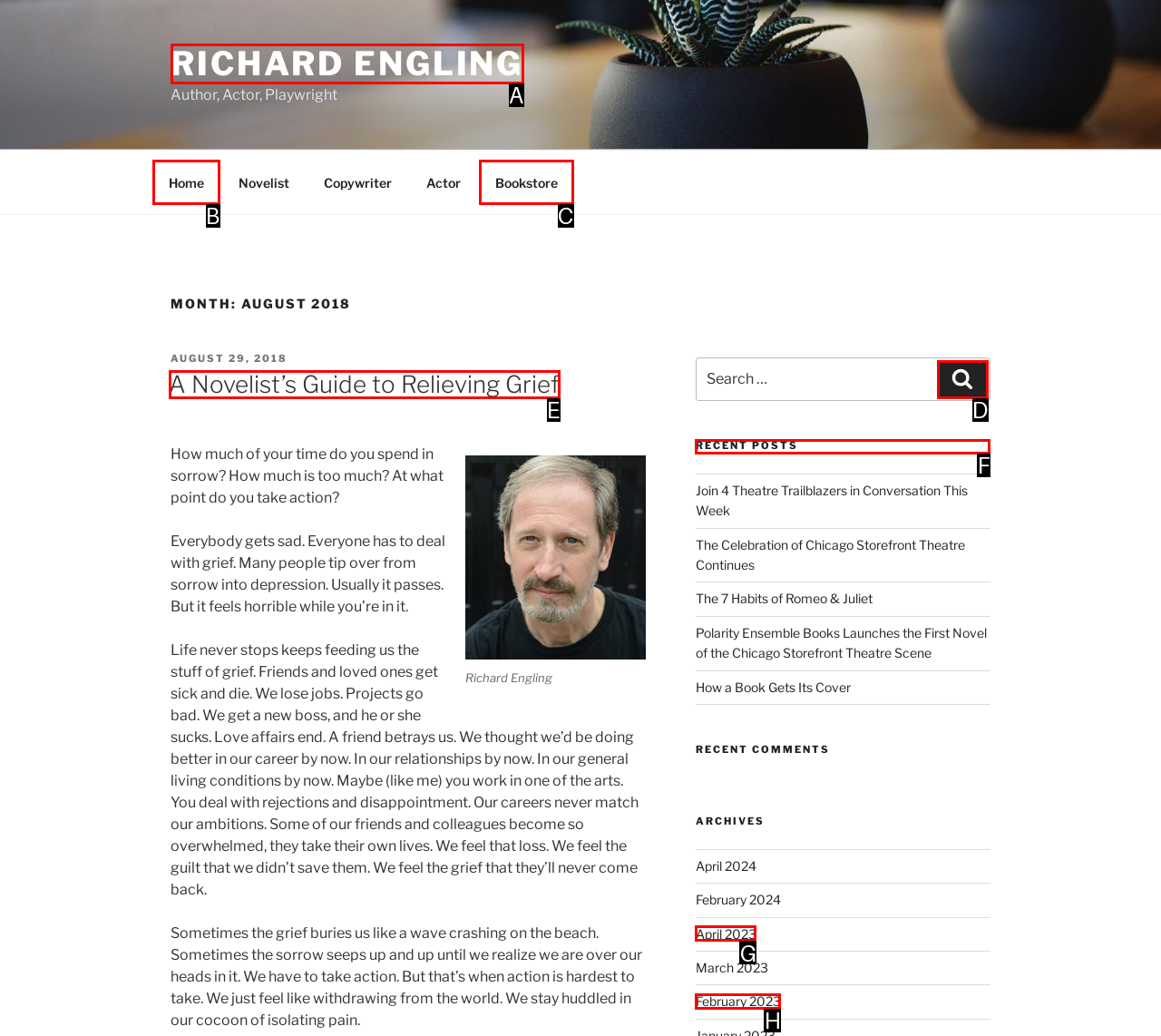Identify the correct HTML element to click for the task: View the 'RECENT POSTS'. Provide the letter of your choice.

F